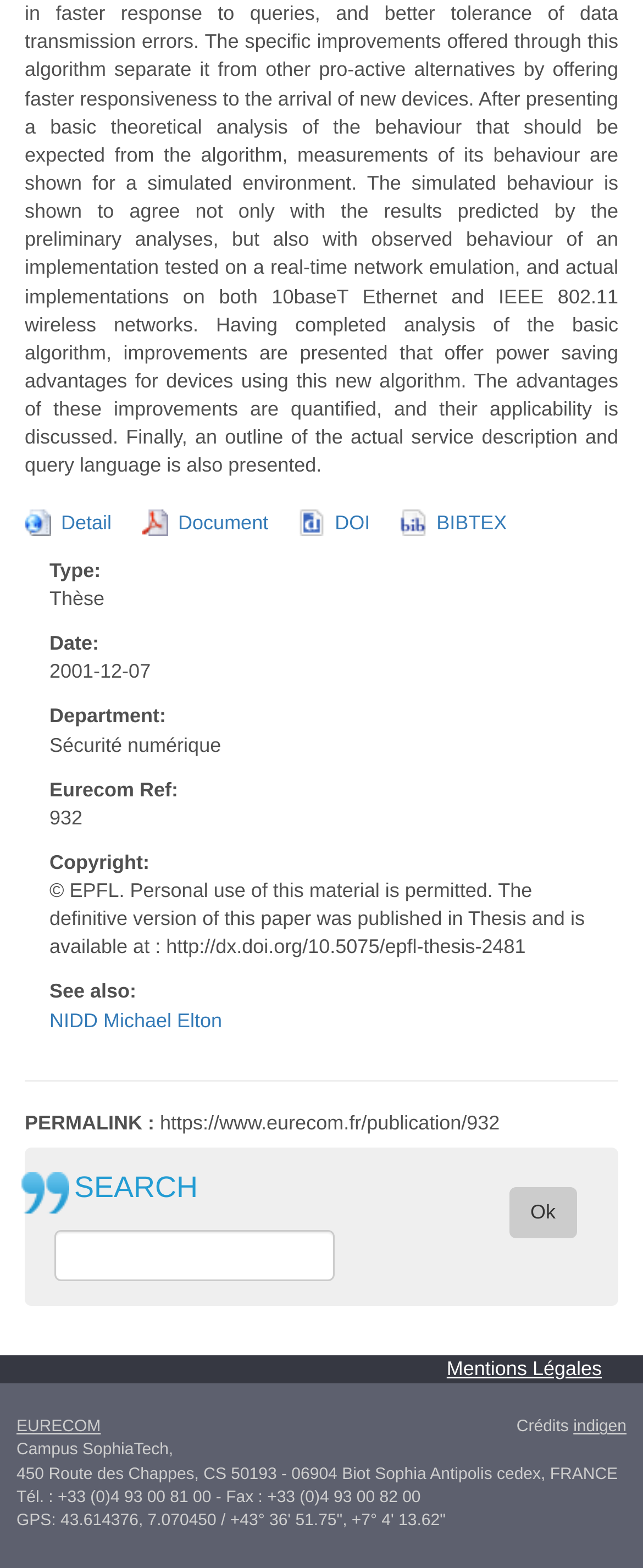Using the provided element description, identify the bounding box coordinates as (top-left x, top-left y, bottom-right x, bottom-right y). Ensure all values are between 0 and 1. Description: parent_node: SEARCH name="search_api_fulltext"

[0.085, 0.784, 0.521, 0.817]